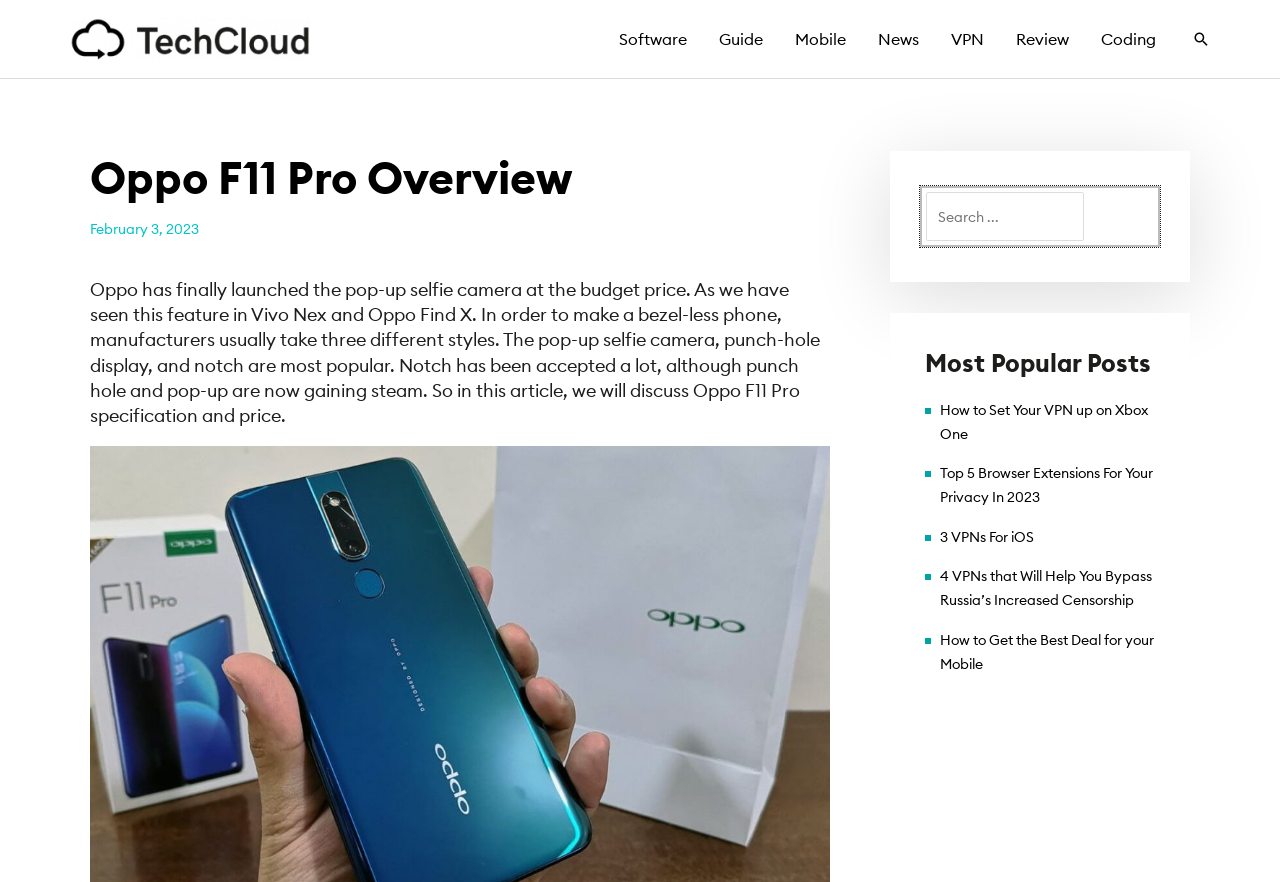From the image, can you give a detailed response to the question below:
How many popular posts are listed?

The section 'Most Popular Posts' lists 5 links to popular posts, including 'How to Set Your VPN up on Xbox One', 'Top 5 Browser Extensions For Your Privacy In 2023', '3 VPNs For iOS', '4 VPNs that Will Help You Bypass Russia’s Increased Censorship', and 'How to Get the Best Deal for your Mobile'.